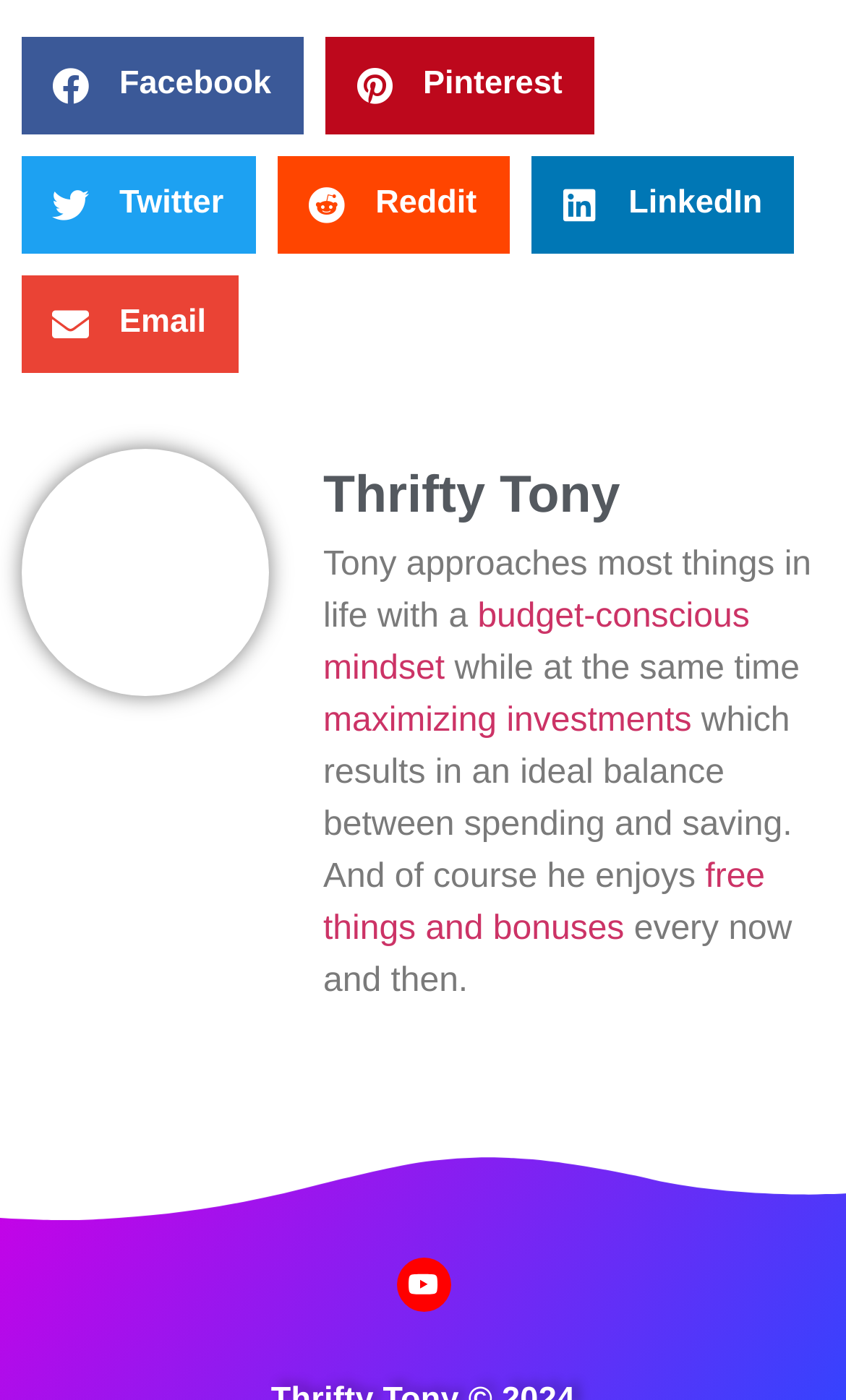How many links are there on the webpage?
Offer a detailed and full explanation in response to the question.

I counted the number of links on the webpage, which are 'Thrifty Tony', 'budget-conscious mindset', 'maximizing investments', 'free things and bonuses', 'YouTube', and another 'Thrifty Tony' link. There are 6 links in total.